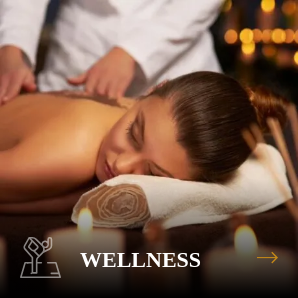What type of lighting is used in the scene?
Using the information from the image, give a concise answer in one word or a short phrase.

Soft ambient lighting